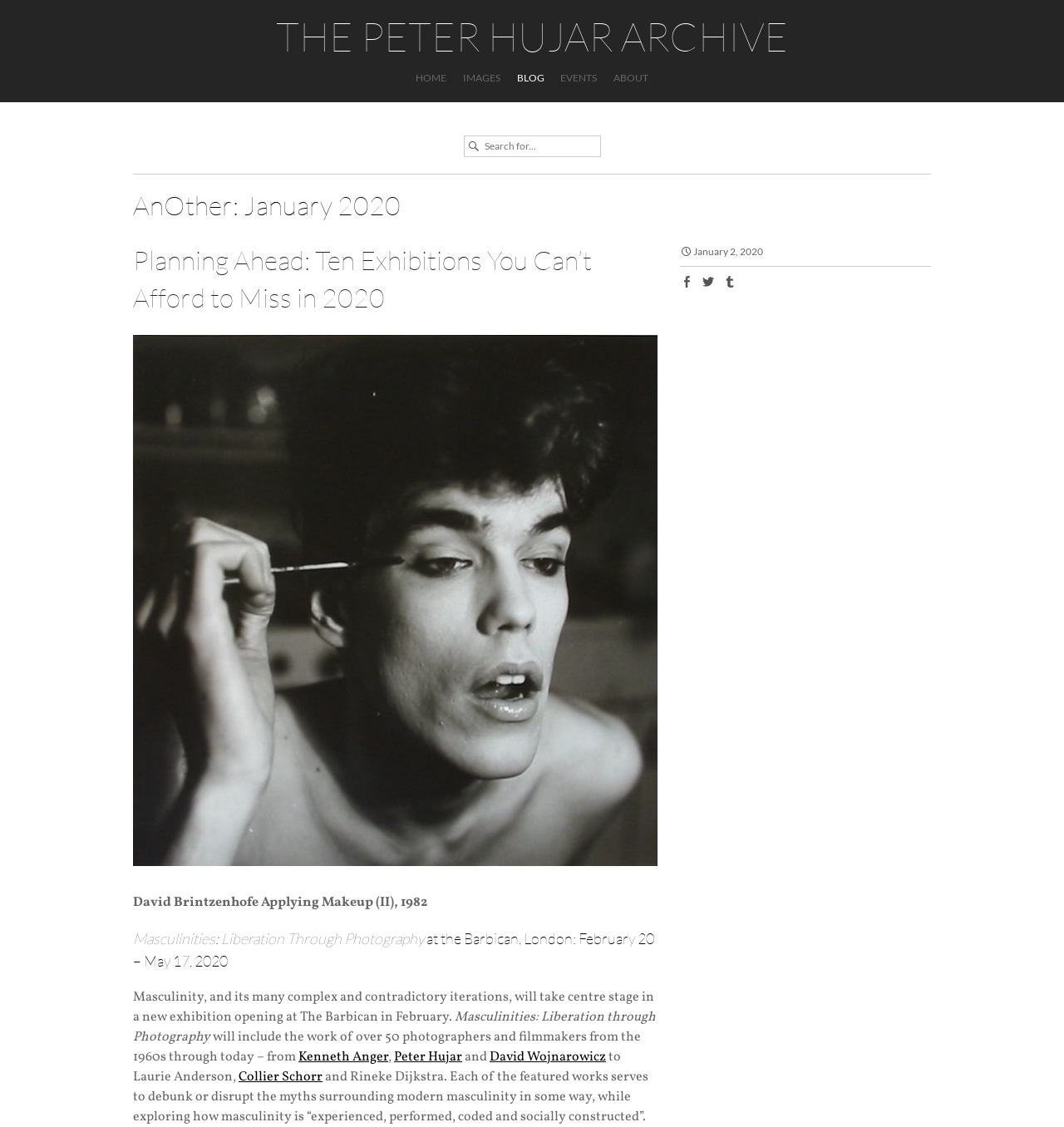Locate the bounding box coordinates of the element you need to click to accomplish the task described by this instruction: "check the next page".

[0.639, 0.241, 0.651, 0.258]